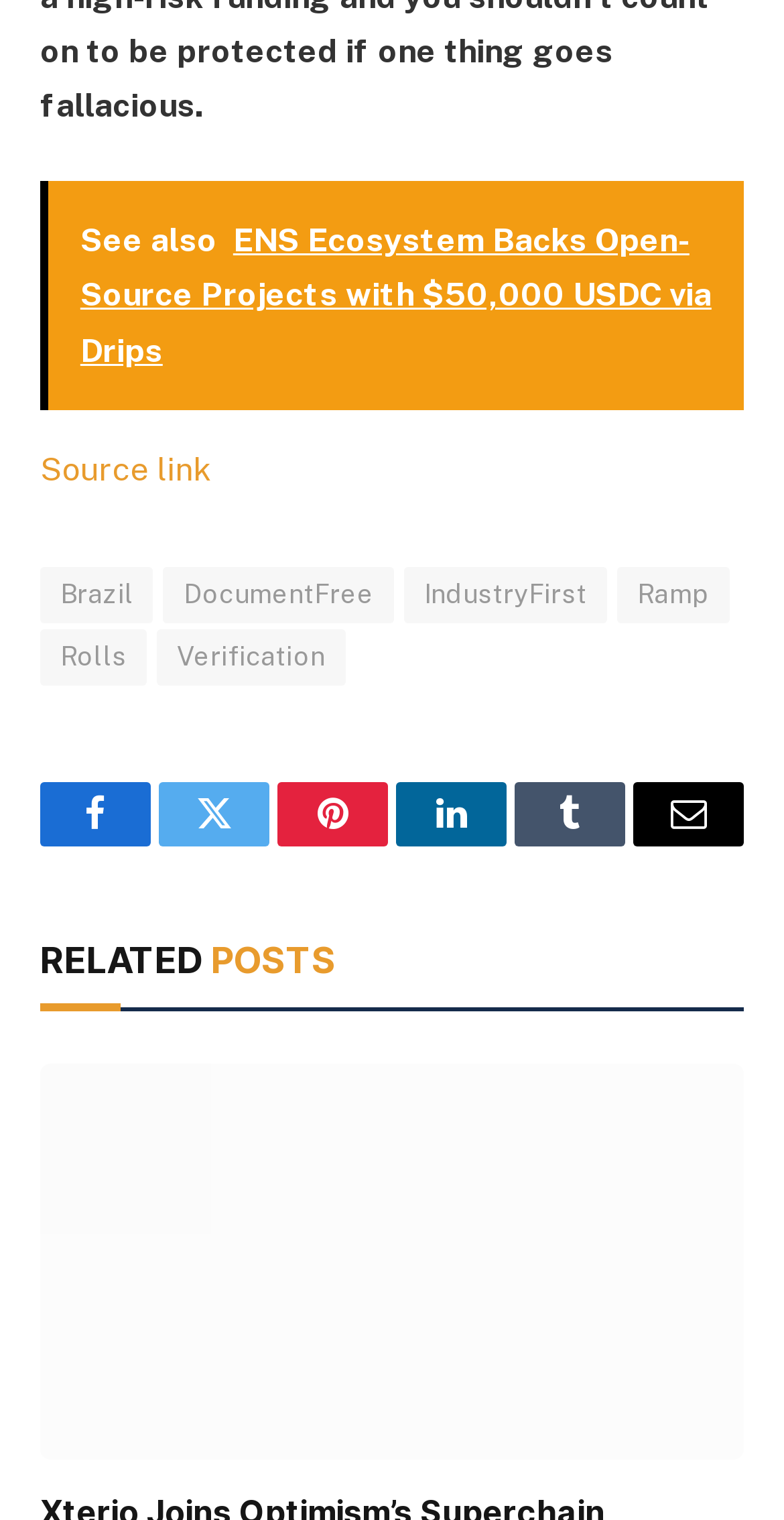How many links are in the first row of links?
Using the screenshot, give a one-word or short phrase answer.

5